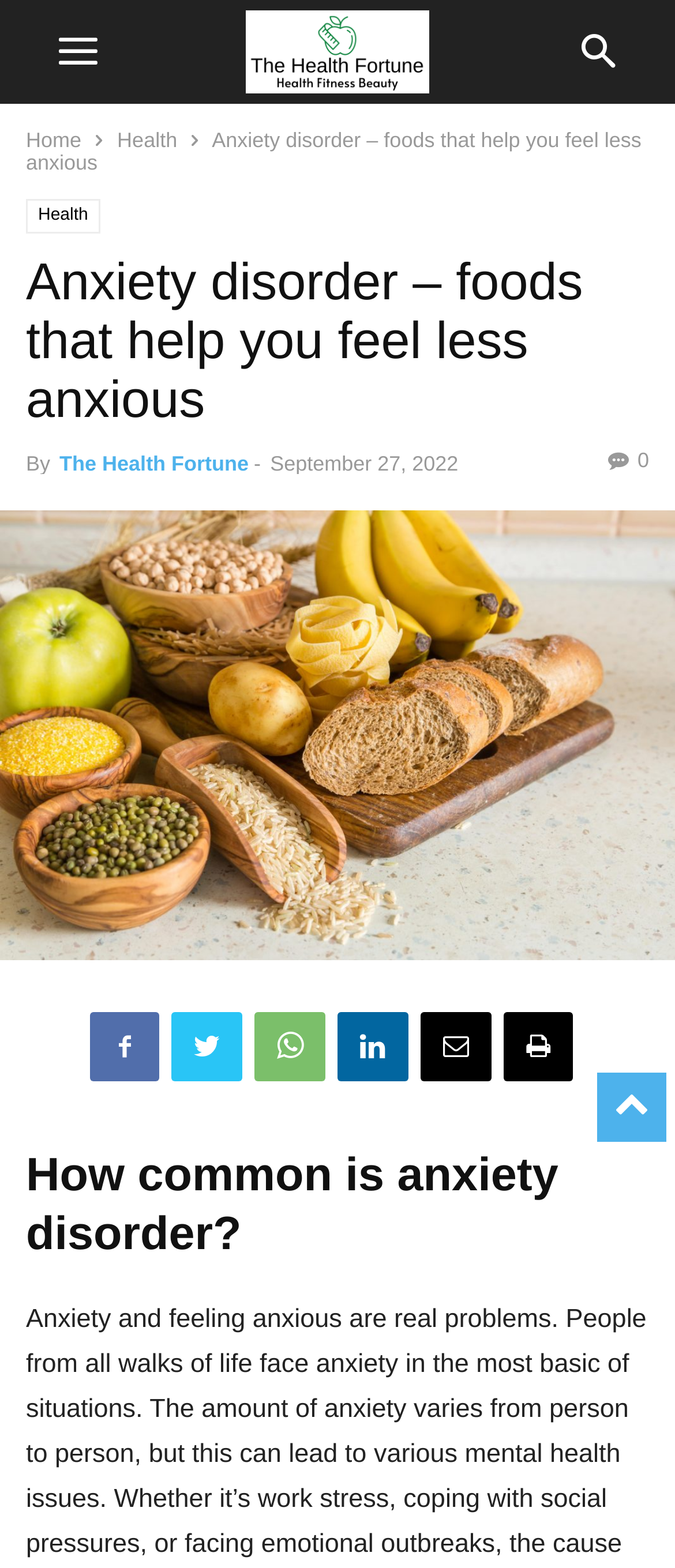Find the bounding box coordinates for the element described here: "The Health Fortune".

[0.088, 0.288, 0.368, 0.303]